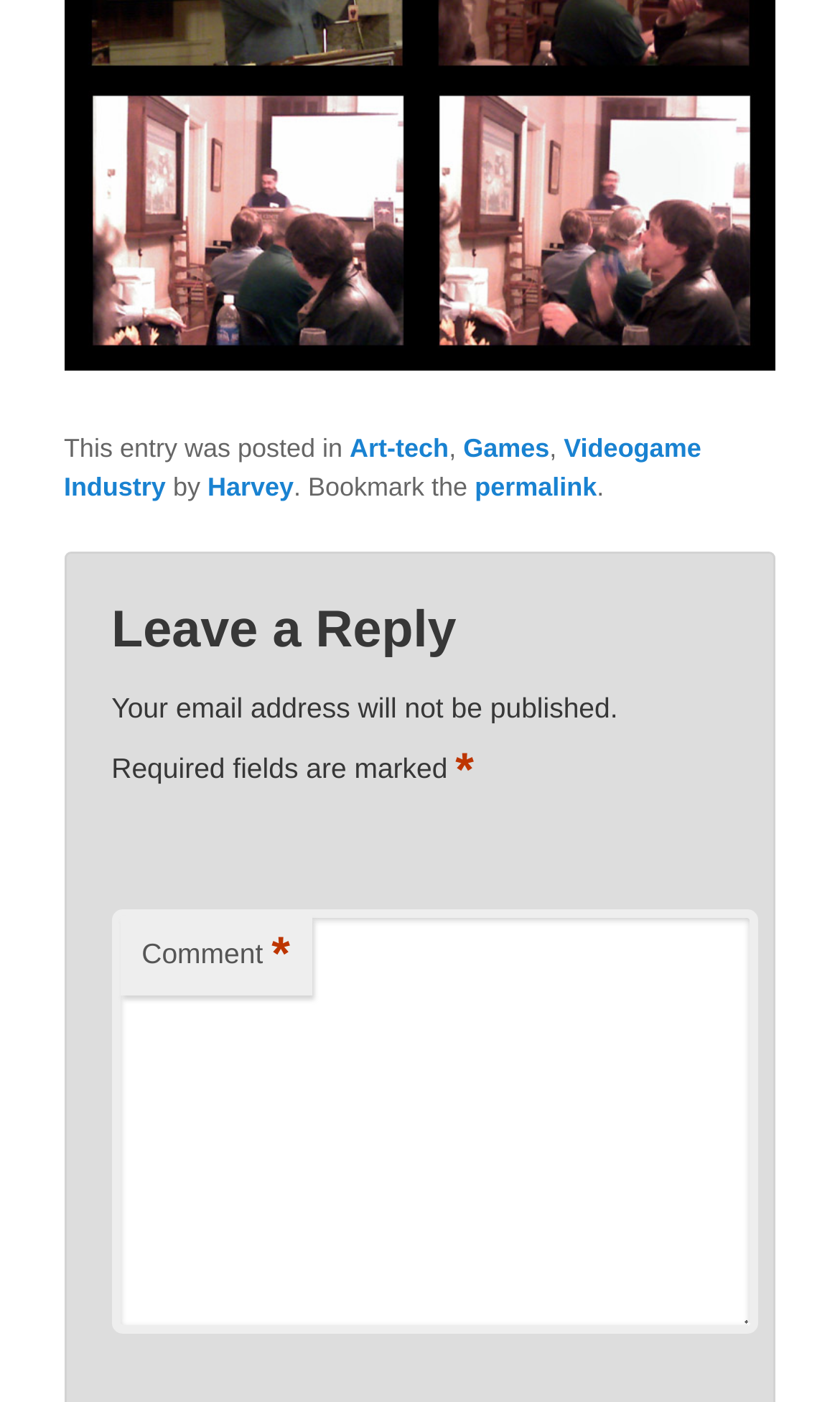With reference to the image, please provide a detailed answer to the following question: What is the category of the latest article?

By analyzing the footer section, I found a link 'Art-tech' which is part of the category list, indicating that the latest article belongs to this category.